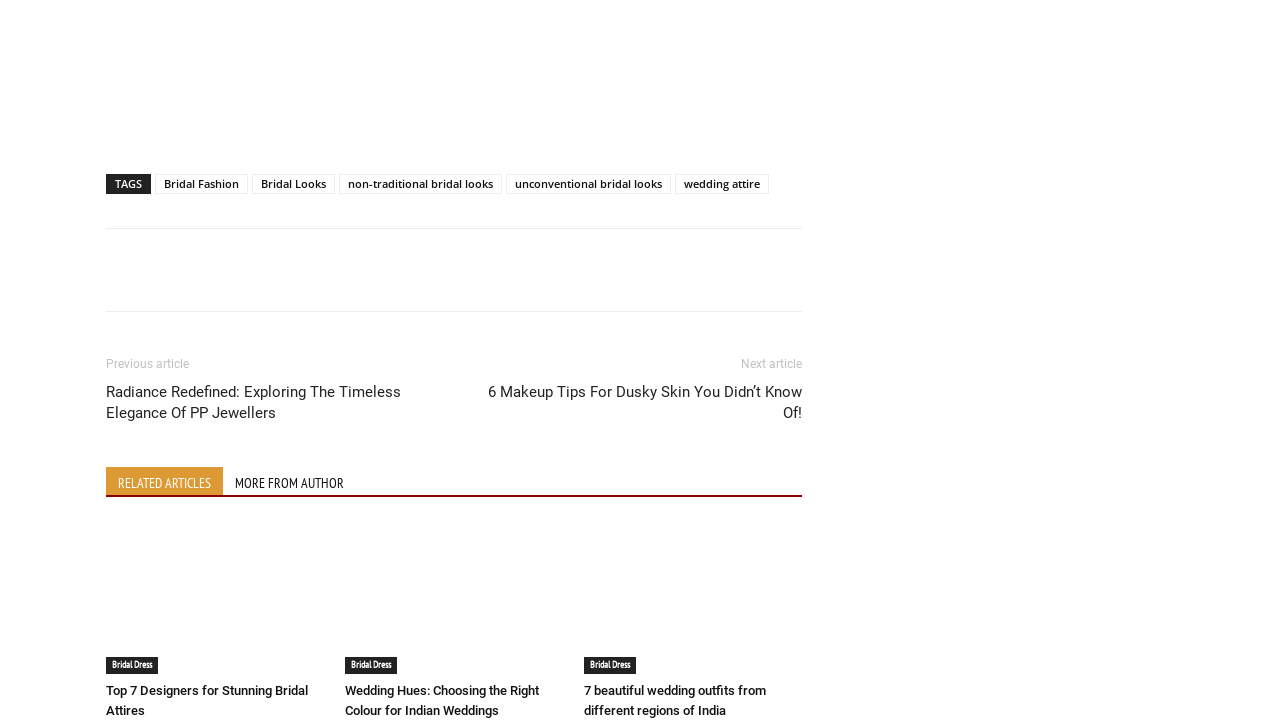Determine the bounding box coordinates for the clickable element to execute this instruction: "View Top 7 Designers for Stunning Bridal Attires". Provide the coordinates as four float numbers between 0 and 1, i.e., [left, top, right, bottom].

[0.083, 0.727, 0.253, 0.935]